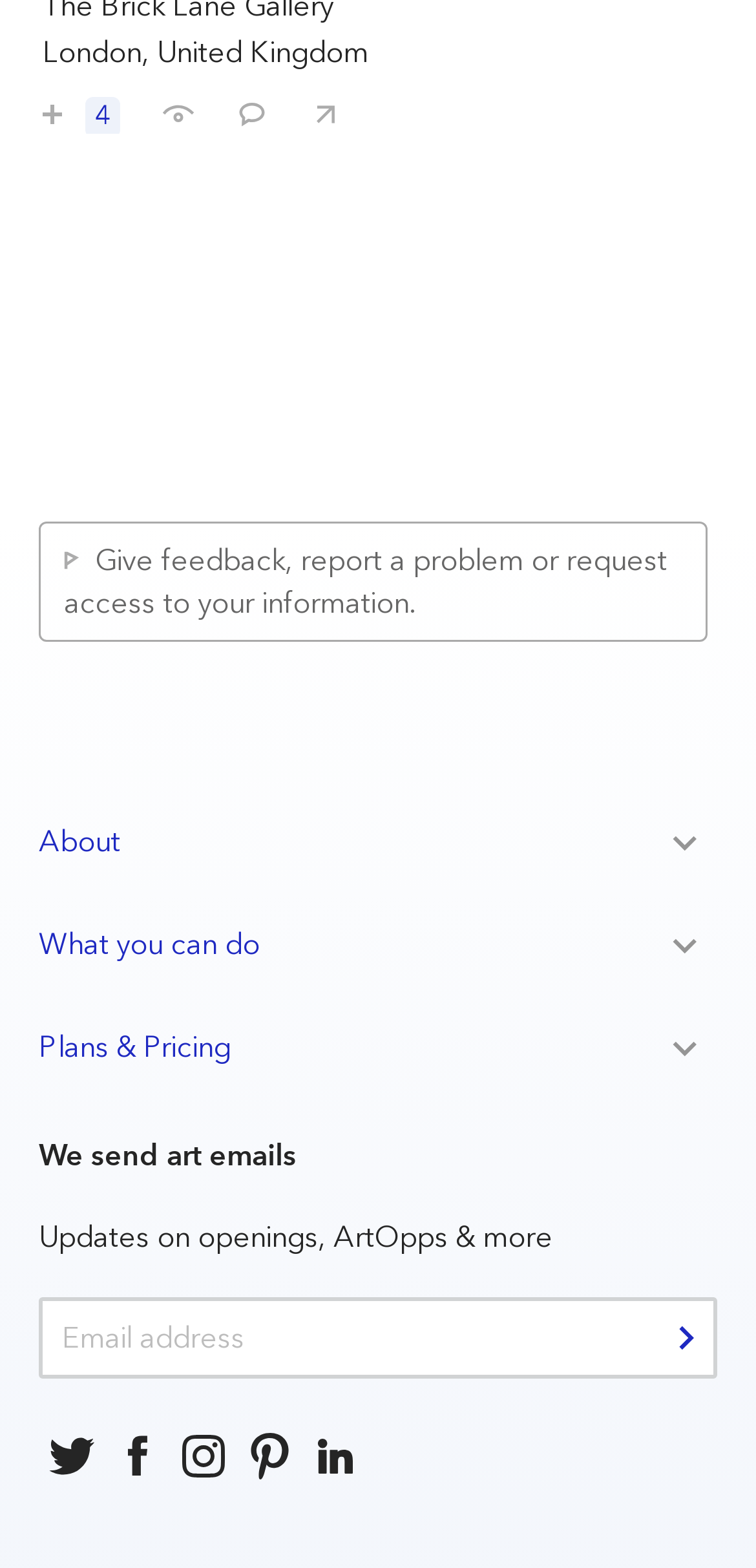Determine the bounding box for the UI element described here: "I've seen this".

[0.185, 0.049, 0.282, 0.086]